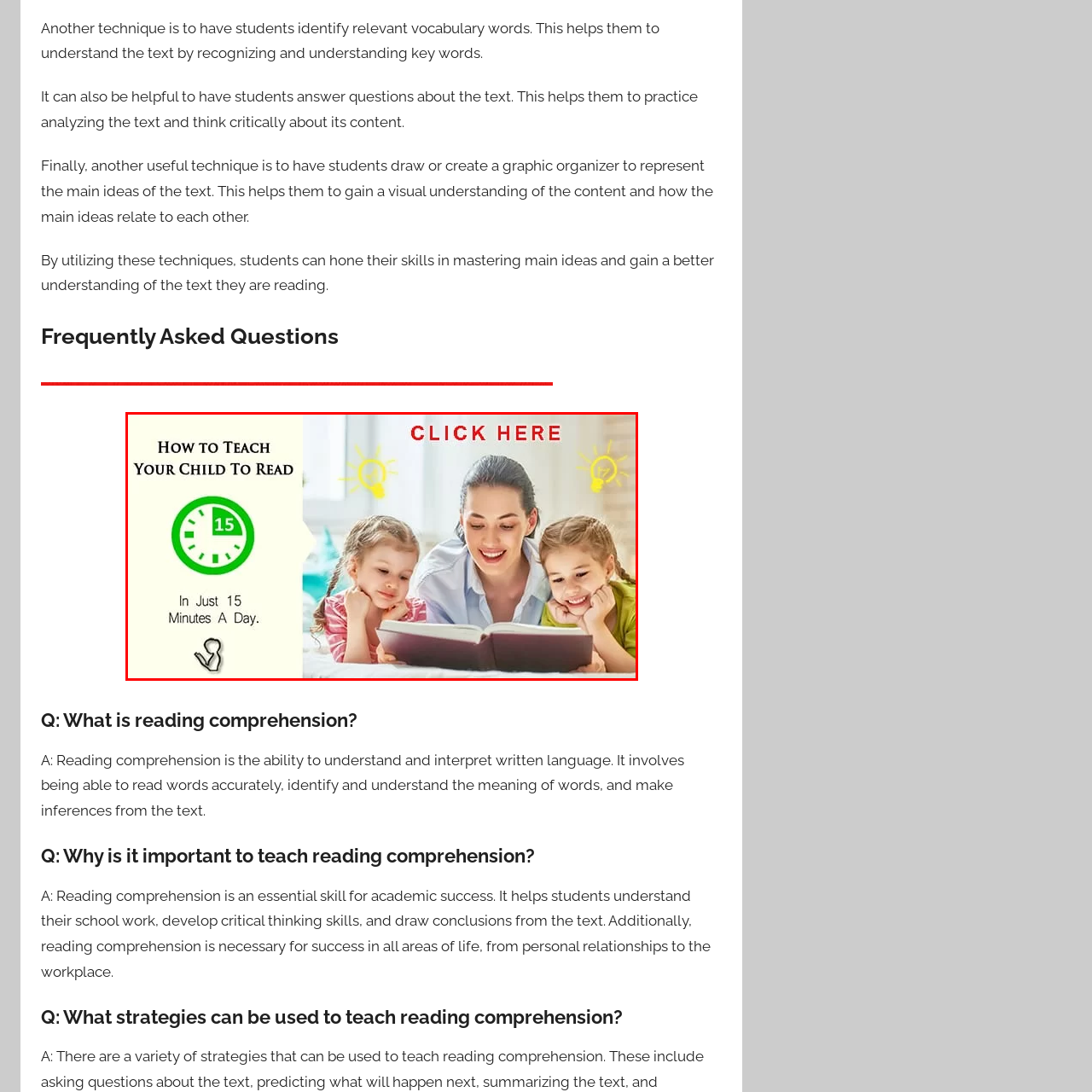Describe extensively the image that is situated inside the red border.

The image features a warm and engaging scene of a mother reading a book with her two daughters, highlighting the importance of shared reading time. The mother is depicted with a bright smile, creating a nurturing atmosphere as she interacts with her children, who appear to be fully engaged and curious. Surrounding this intimate setting are playful lightbulb graphics, symbolizing ideas and learning. Prominently displayed on the left side is a circular green graphic with a clock indicating "15," suggesting that just 15 minutes of focused reading each day can significantly benefit children's literacy development. Above the scene, the phrase "HOW TO TEACH YOUR CHILD TO READ" is boldly presented, encouraging parents to invest time in reading with their children. A "CLICK HERE" prompt in striking red invites viewers to learn more, emphasizing the actionable approach to enhancing their child's reading skills. The overall design communicates both warmth and a clear message about the value of reading.